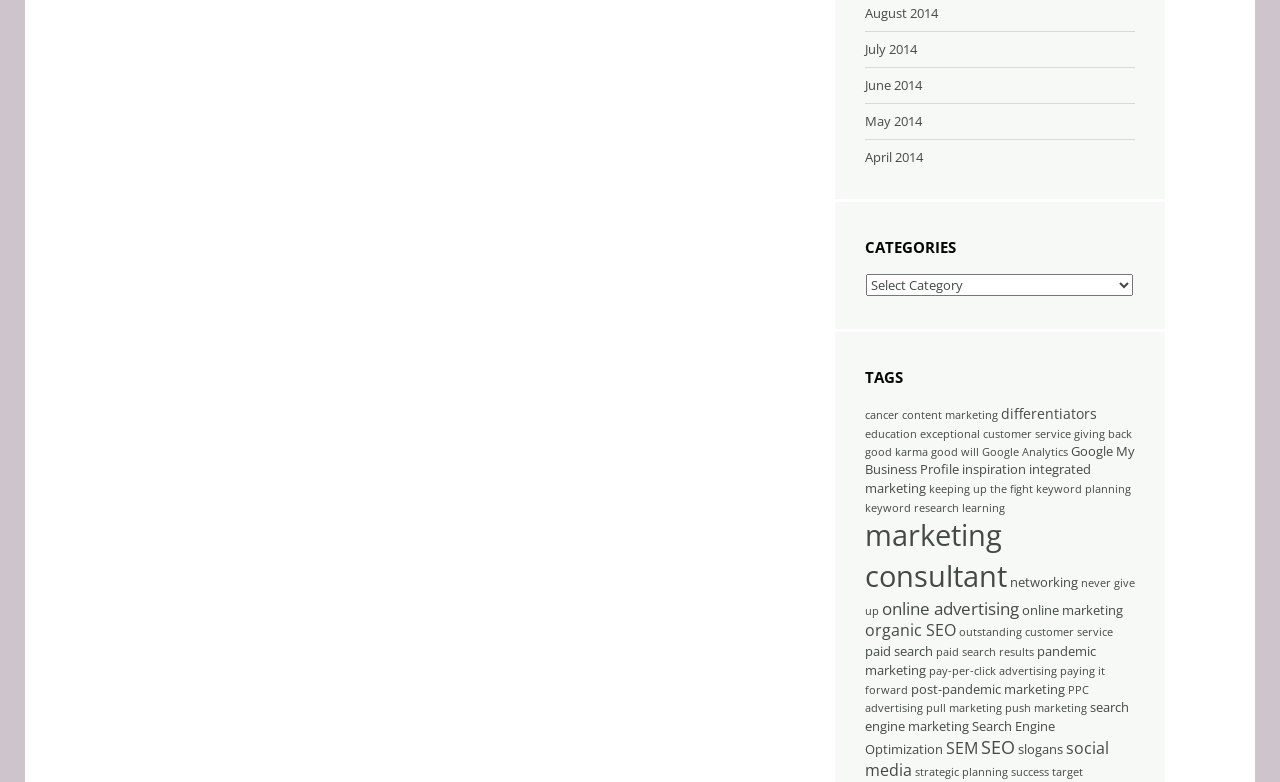How many items are under the 'good will' tag?
Look at the screenshot and respond with one word or a short phrase.

2 items